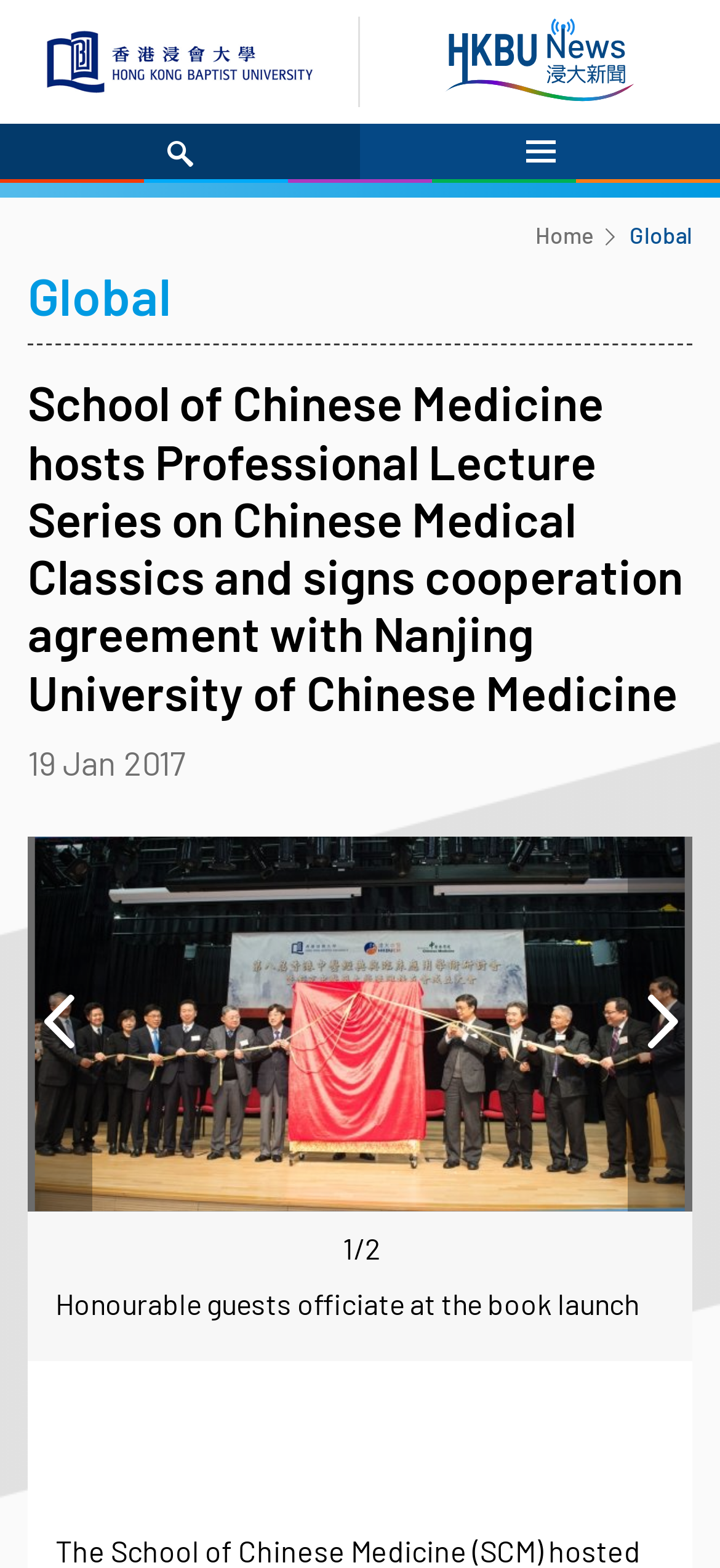Reply to the question with a single word or phrase:
What is the date of the lecture series?

19 Jan 2017